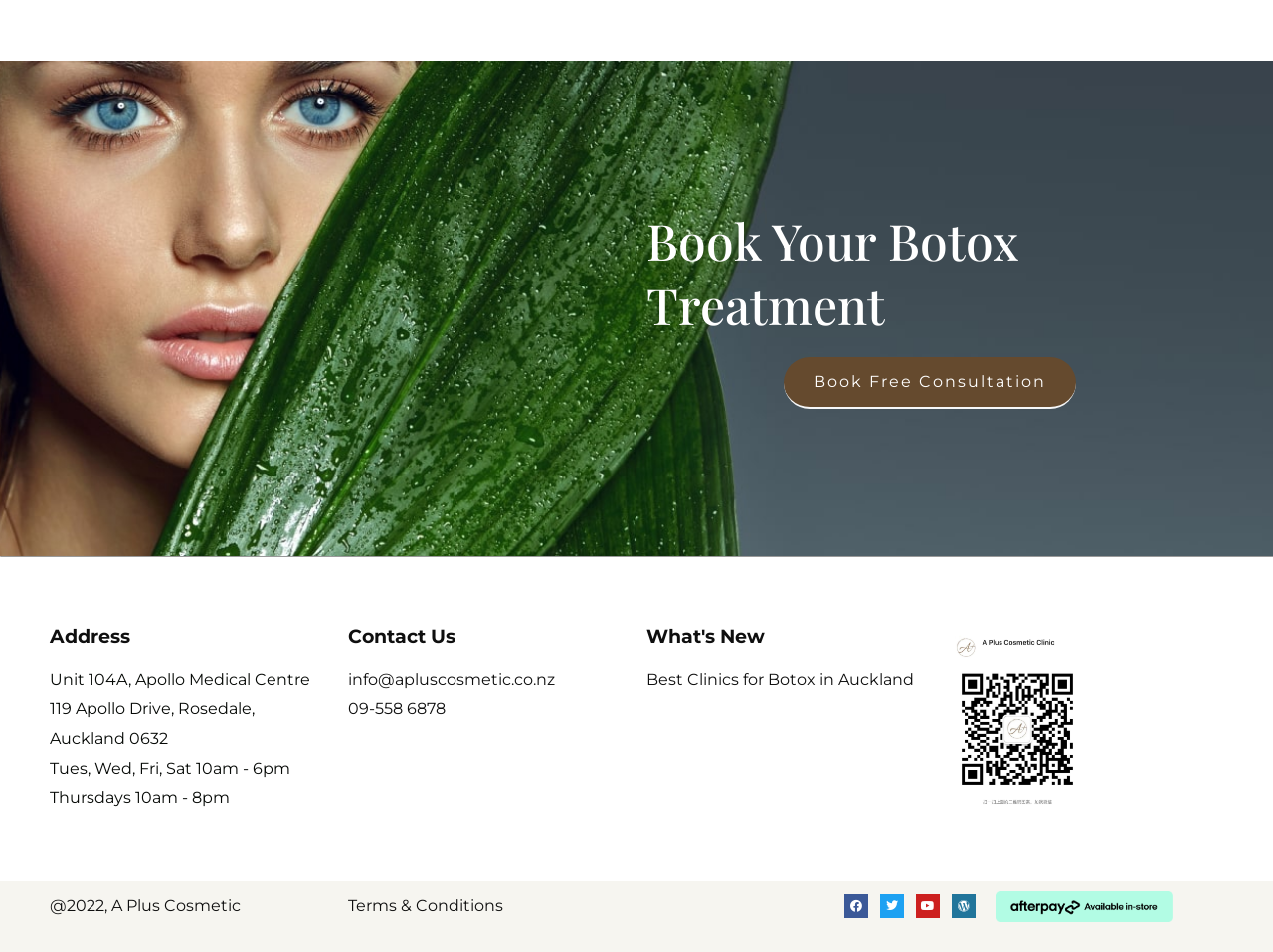Can you give a comprehensive explanation to the question given the content of the image?
What is the name of the clinic?

The name of the clinic can be found in the contentinfo section of the webpage, which lists the copyright information as '@2022, A Plus Cosmetic'.